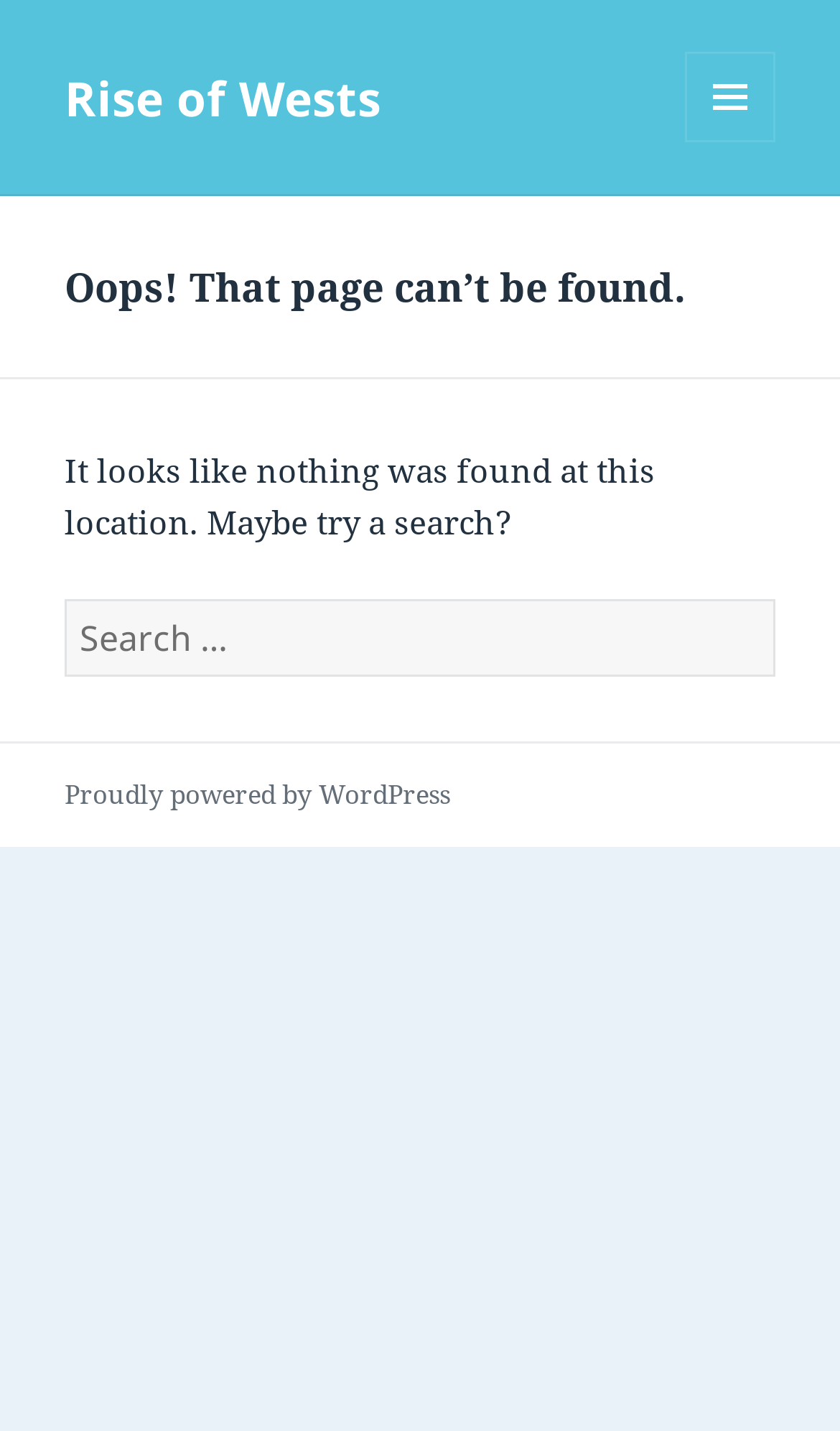Provide the bounding box coordinates of the HTML element described by the text: "Menu and widgets".

[0.815, 0.036, 0.923, 0.099]